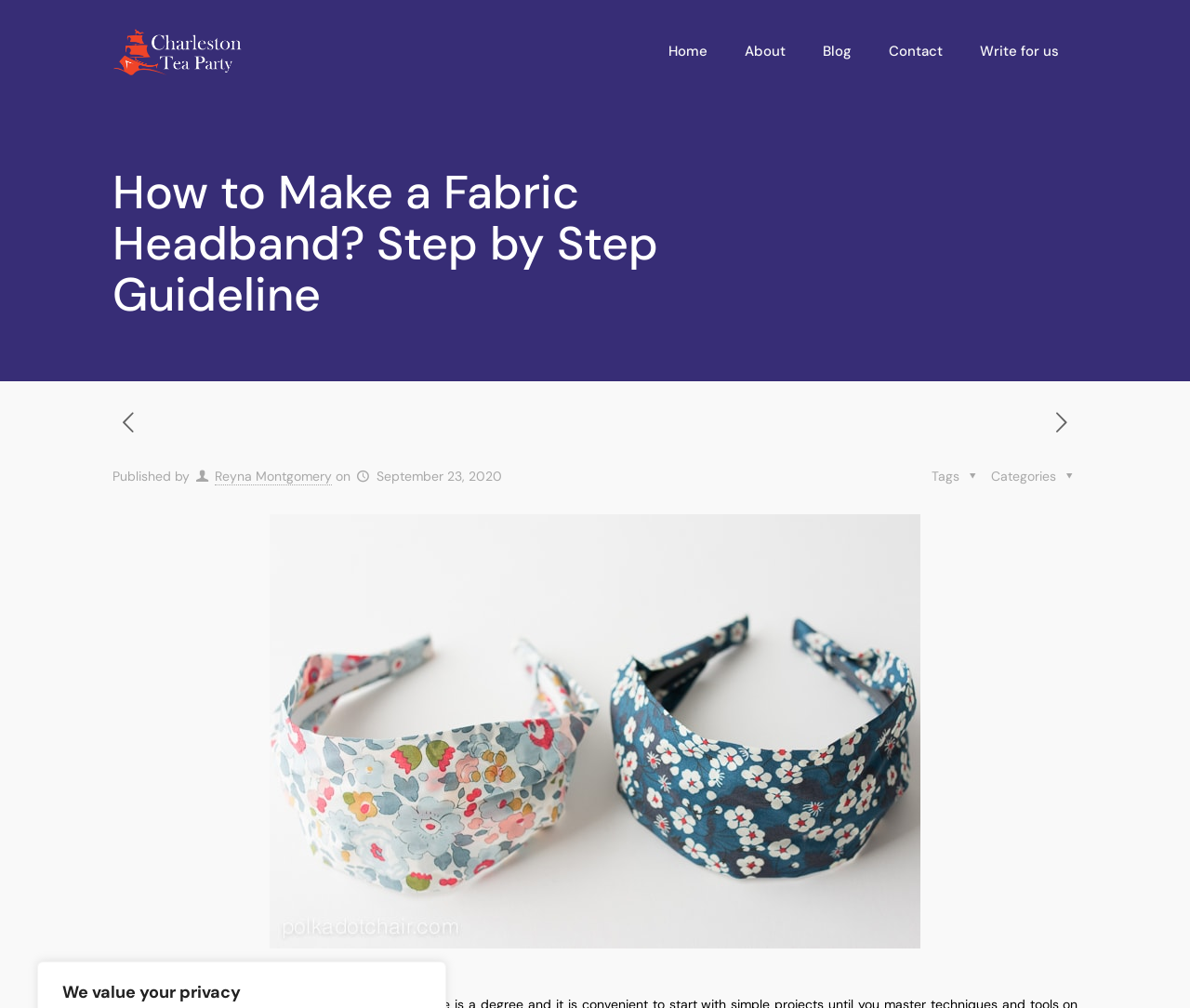What is the website's logo?
Using the visual information, respond with a single word or phrase.

Charleston Tea Party